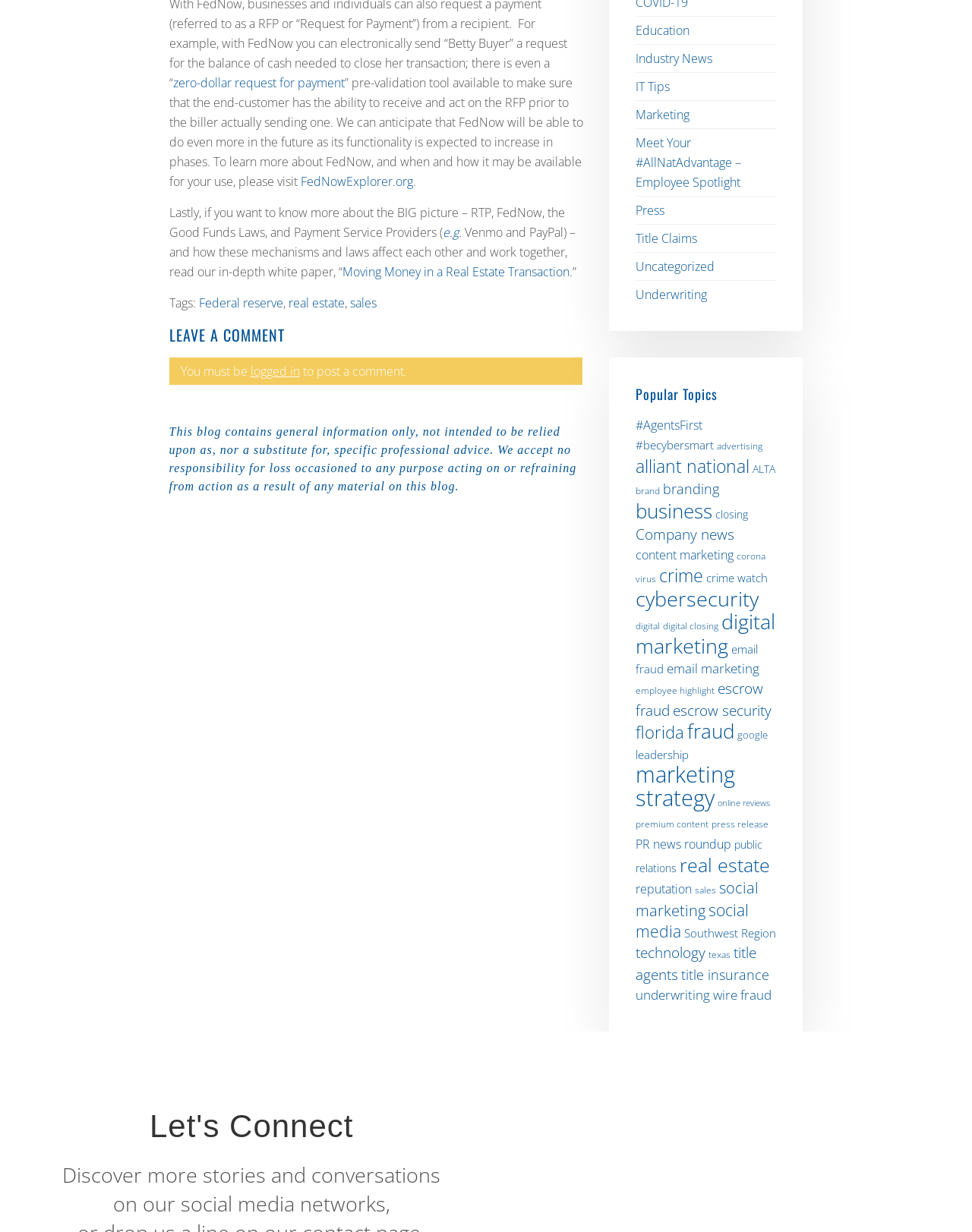Pinpoint the bounding box coordinates of the element you need to click to execute the following instruction: "Click on the 'FedNowExplorer.org' link". The bounding box should be represented by four float numbers between 0 and 1, in the format [left, top, right, bottom].

[0.309, 0.14, 0.425, 0.154]